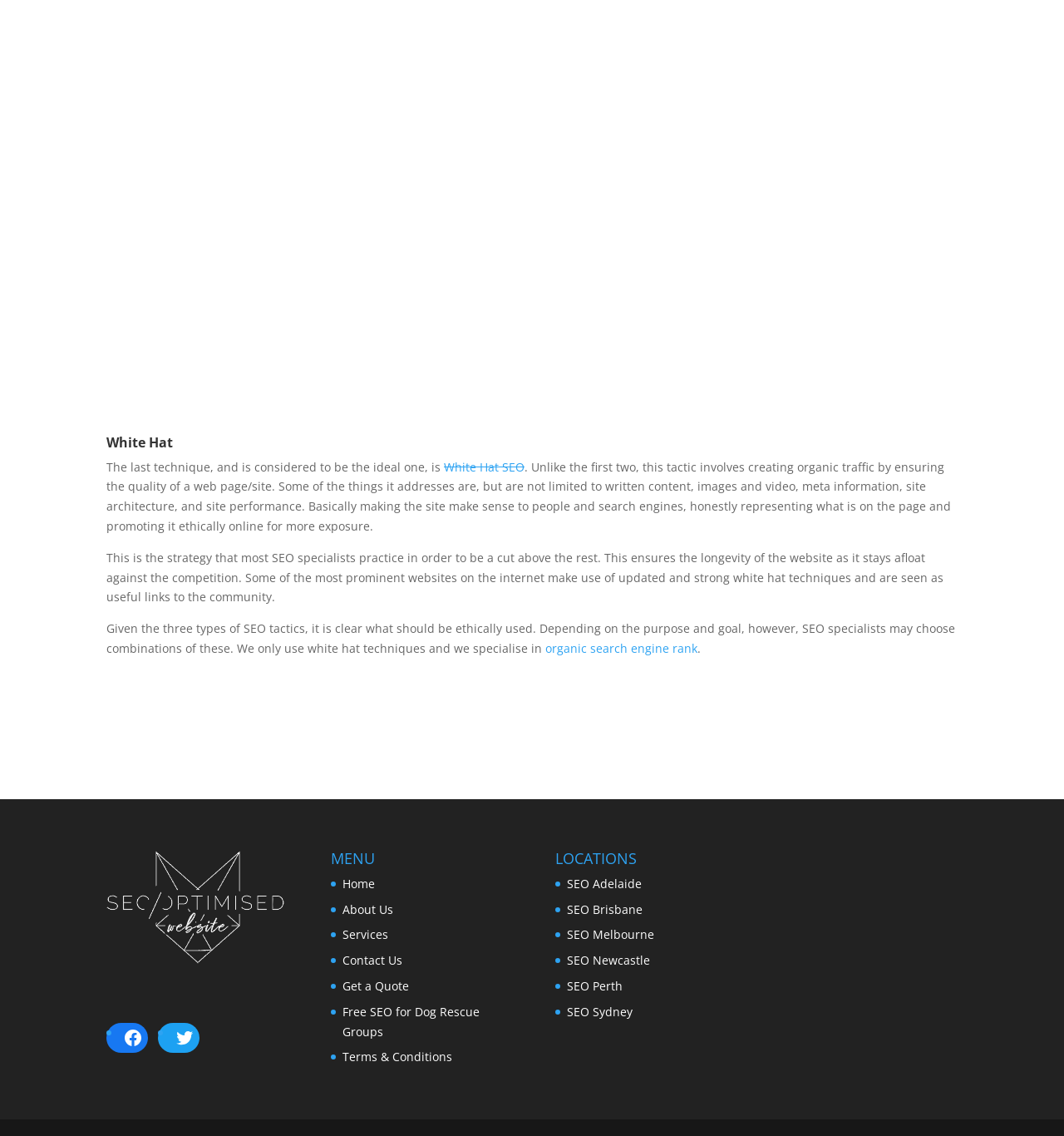Please provide the bounding box coordinates for the element that needs to be clicked to perform the instruction: "Go to Home". The coordinates must consist of four float numbers between 0 and 1, formatted as [left, top, right, bottom].

[0.322, 0.771, 0.352, 0.785]